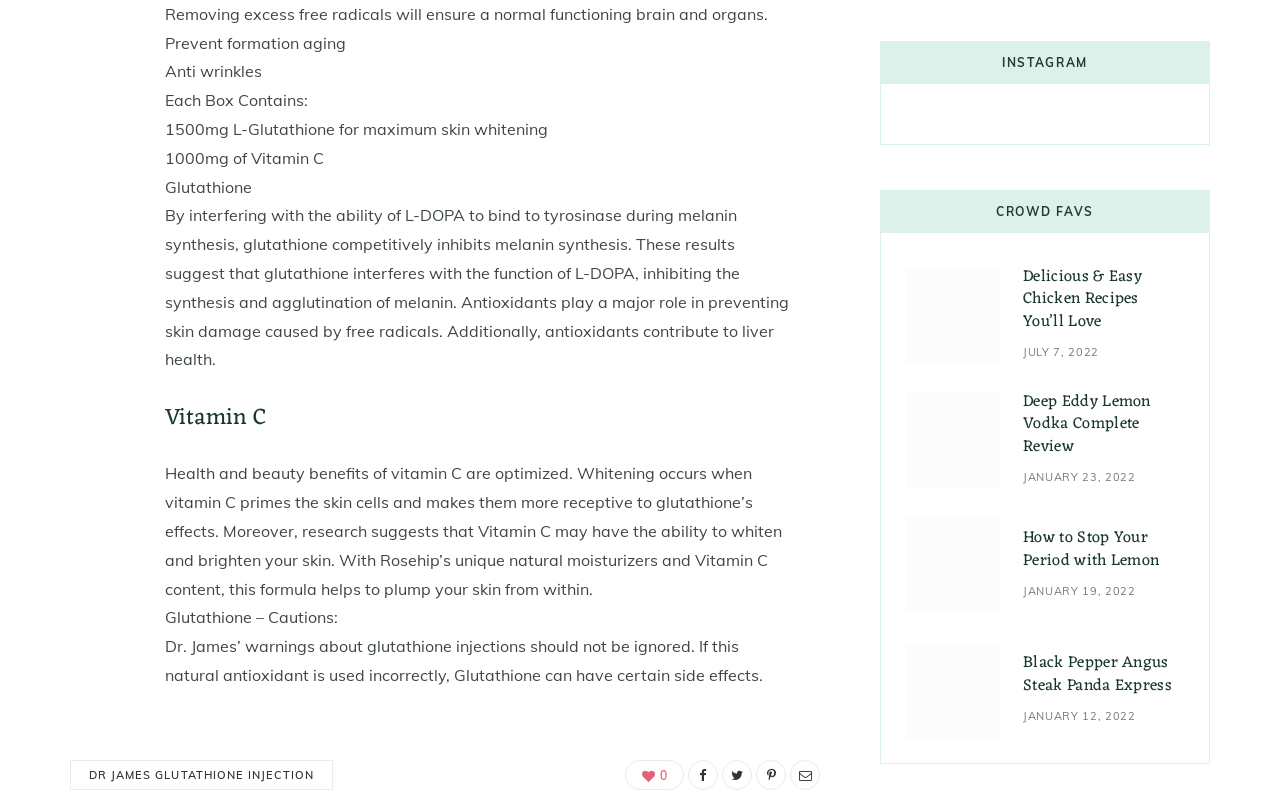What is the warning about glutathione injections?
With the help of the image, please provide a detailed response to the question.

According to the webpage, Dr. James warns about the side effects of glutathione injections if used incorrectly, implying that glutathione injections can have adverse effects if not used properly.